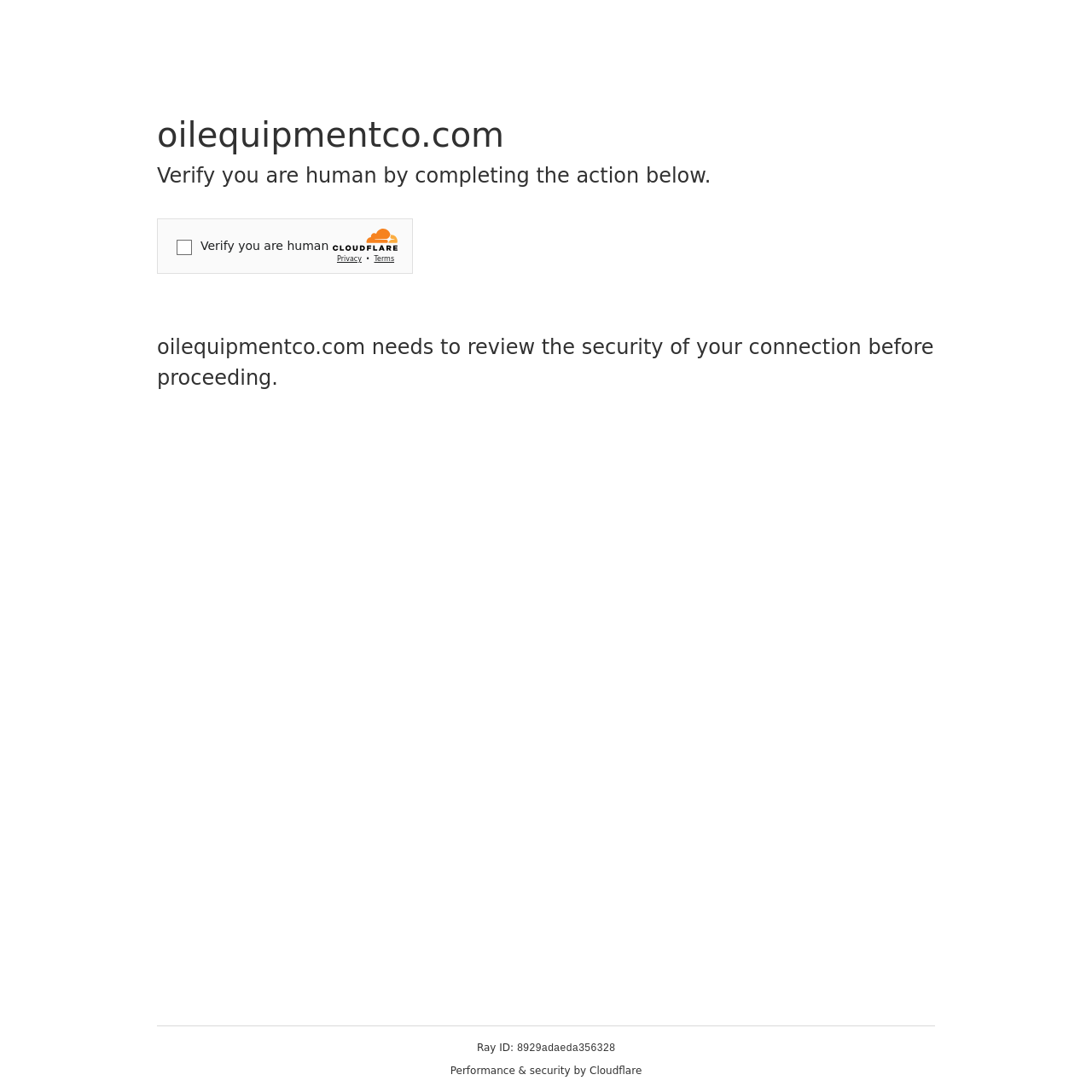Please provide a brief answer to the question using only one word or phrase: 
What is the ID of the Ray?

8929adaeda356328